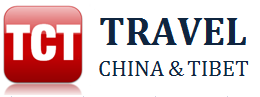Summarize the image with a detailed description that highlights all prominent details.

The image displays a vibrant logo for "Travel China & Tibet," prominently featuring the acronym "TCT" in bold red letters within a square background. Below this, the words "CHINA & TIBET" are presented in a sleek, modern font, conveying a sense of adventure and exploration. This logo serves as a visual identity for the travel service, evoking the allure of discovering the rich culture and stunning landscapes of China and Tibet. It's likely used on the TravelChinaTibet.com website, which aims to provide insights and services for travelers seeking unforgettable experiences in these unique regions.